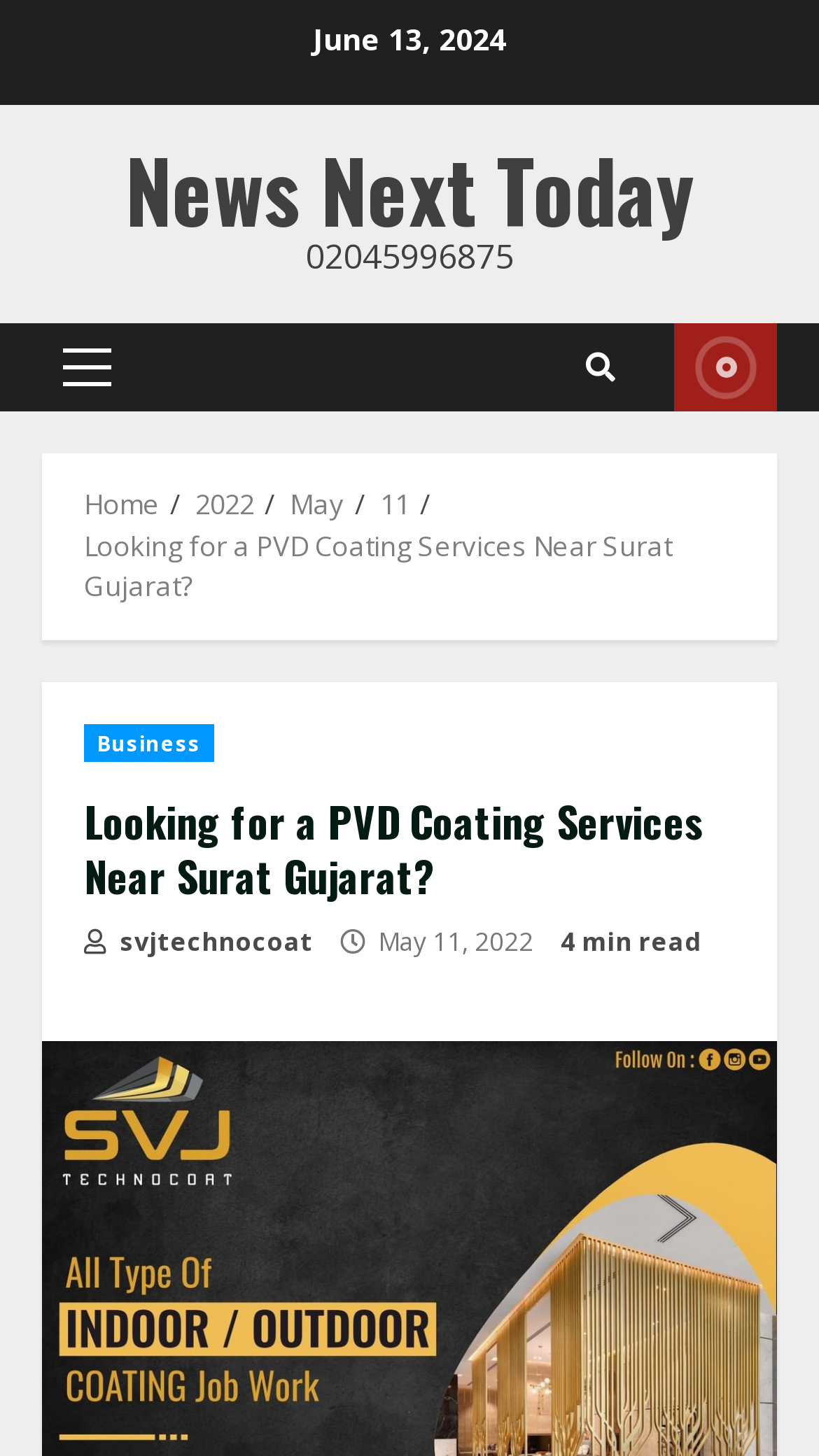Please mark the clickable region by giving the bounding box coordinates needed to complete this instruction: "Call the phone number".

[0.373, 0.16, 0.627, 0.192]